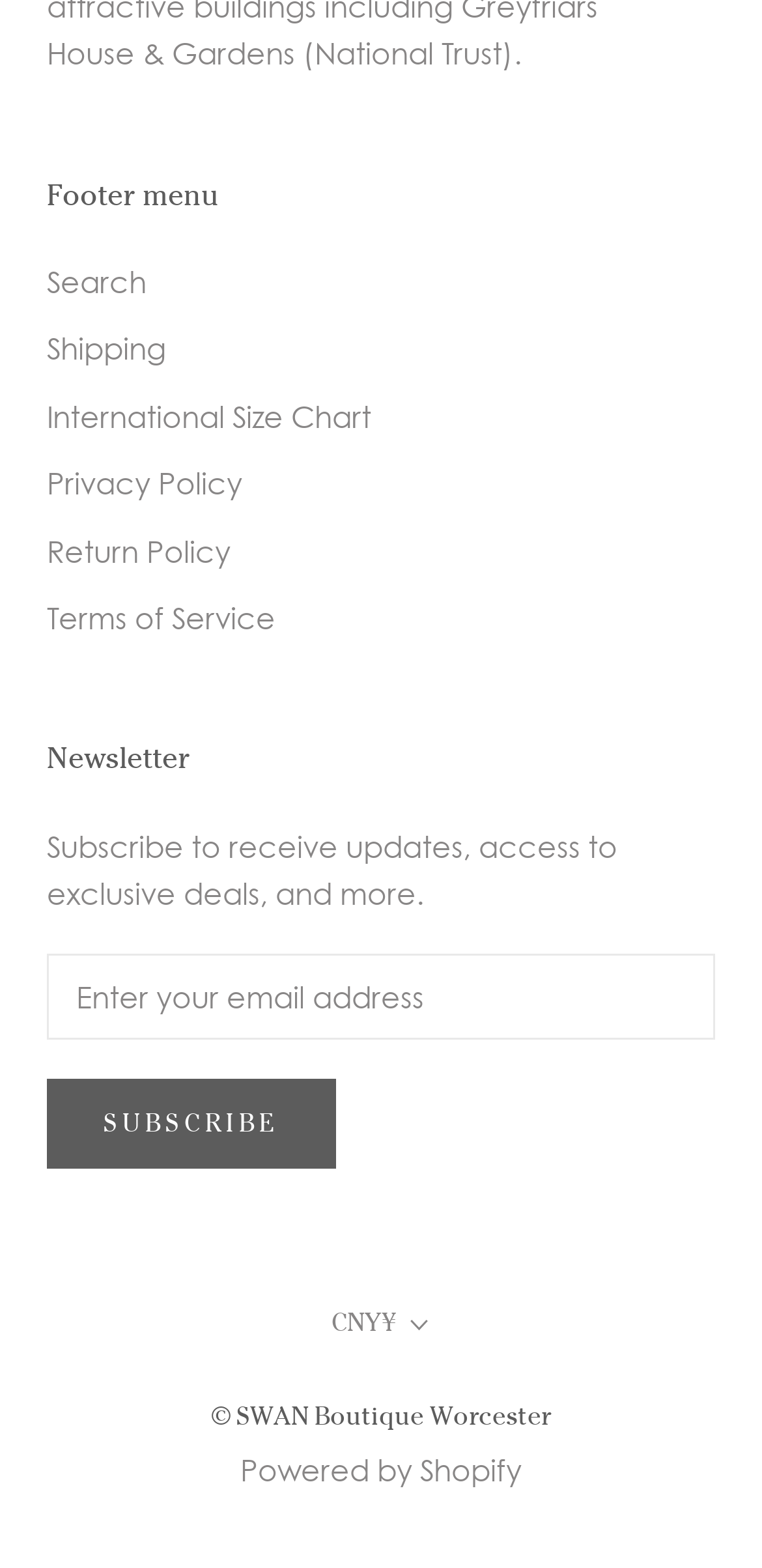Extract the bounding box coordinates of the UI element described by: "Subscribe". The coordinates should include four float numbers ranging from 0 to 1, e.g., [left, top, right, bottom].

[0.062, 0.688, 0.442, 0.746]